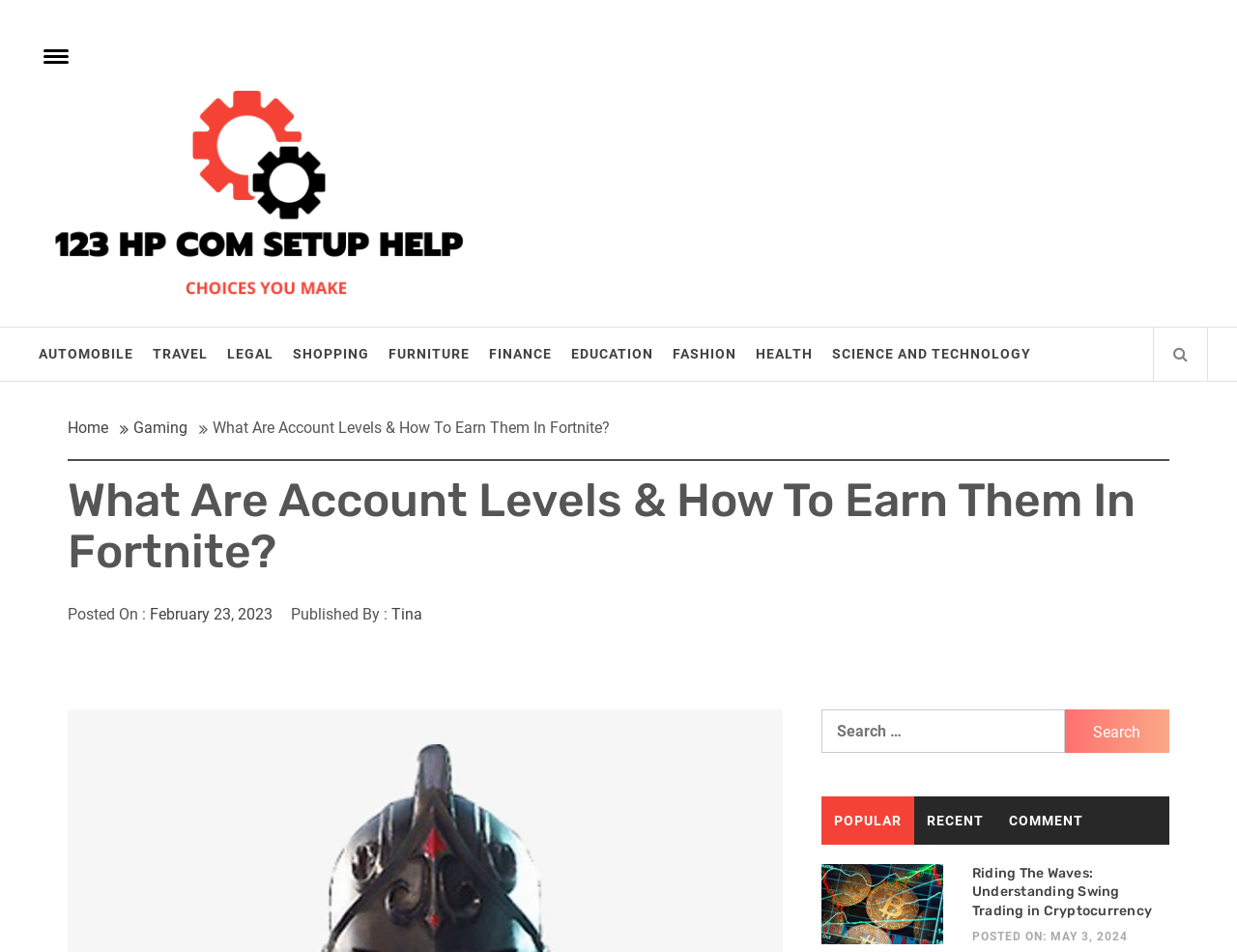Please determine the bounding box coordinates of the section I need to click to accomplish this instruction: "Search for something".

[0.664, 0.745, 0.861, 0.79]